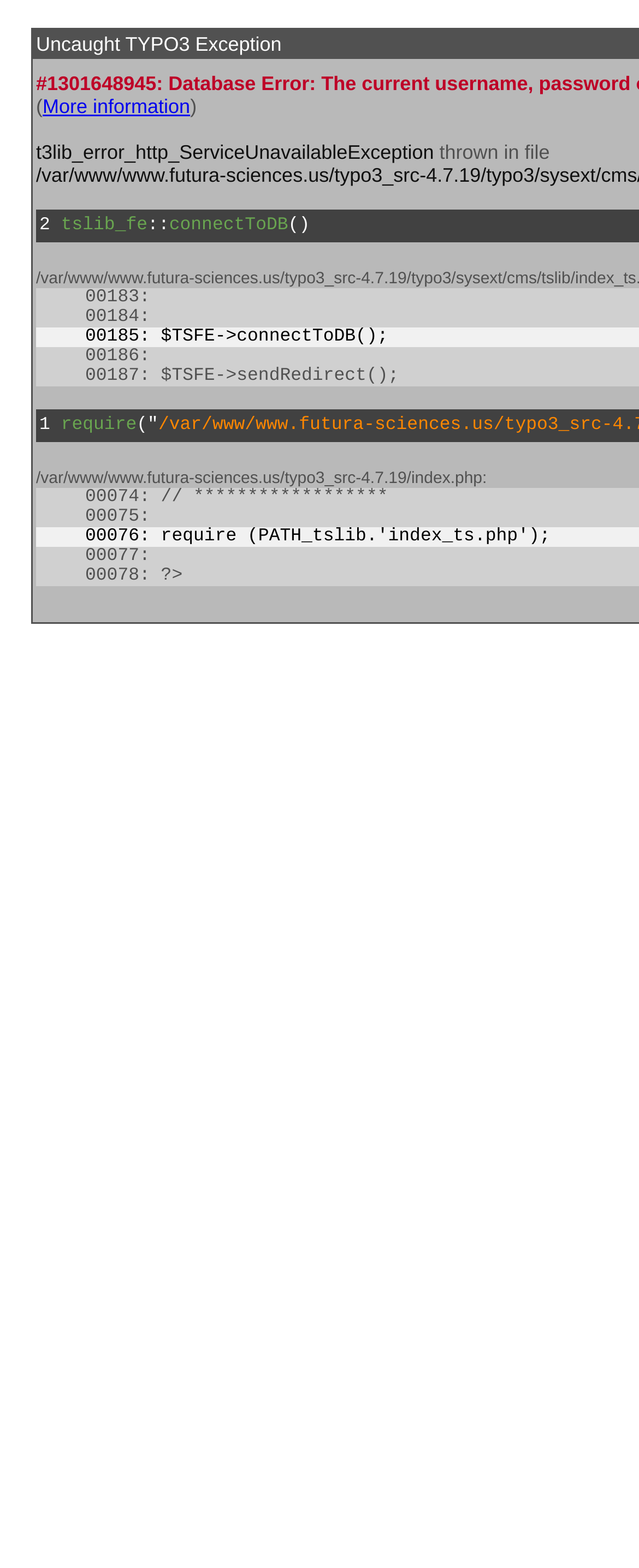What is the line number where the exception was thrown?
Make sure to answer the question with a detailed and comprehensive explanation.

The line number is obtained from the static text element '00183: 
00184: 
' which is part of the error message on the webpage.